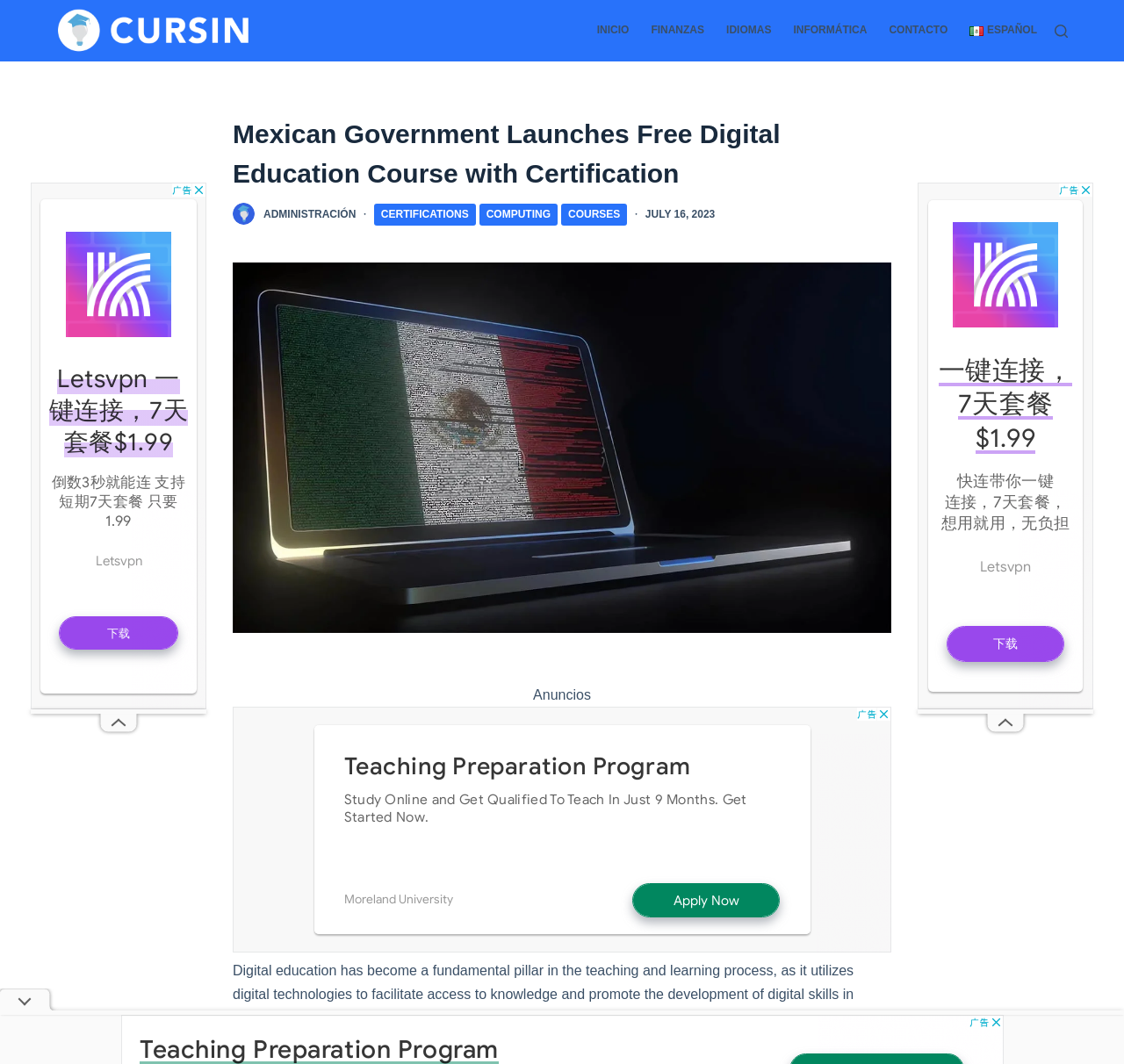What is the purpose of the program mentioned on the webpage?
Analyze the image and deliver a detailed answer to the question.

I read the text on the webpage and found that the program is related to digital education, which is mentioned as a fundamental pillar in the teaching and learning process.